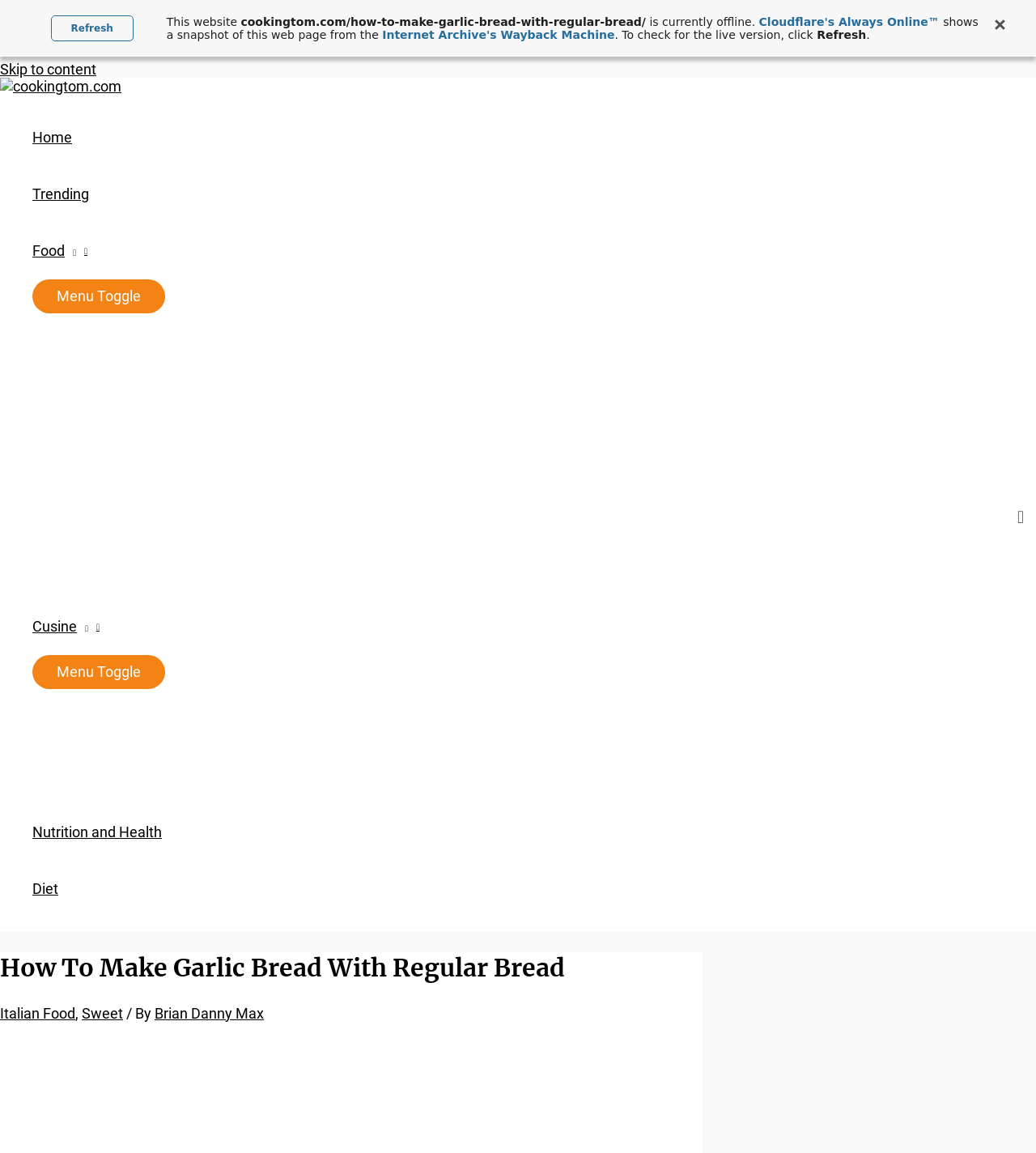Locate the bounding box coordinates of the element you need to click to accomplish the task described by this instruction: "Click on the 'could you help?' link".

None